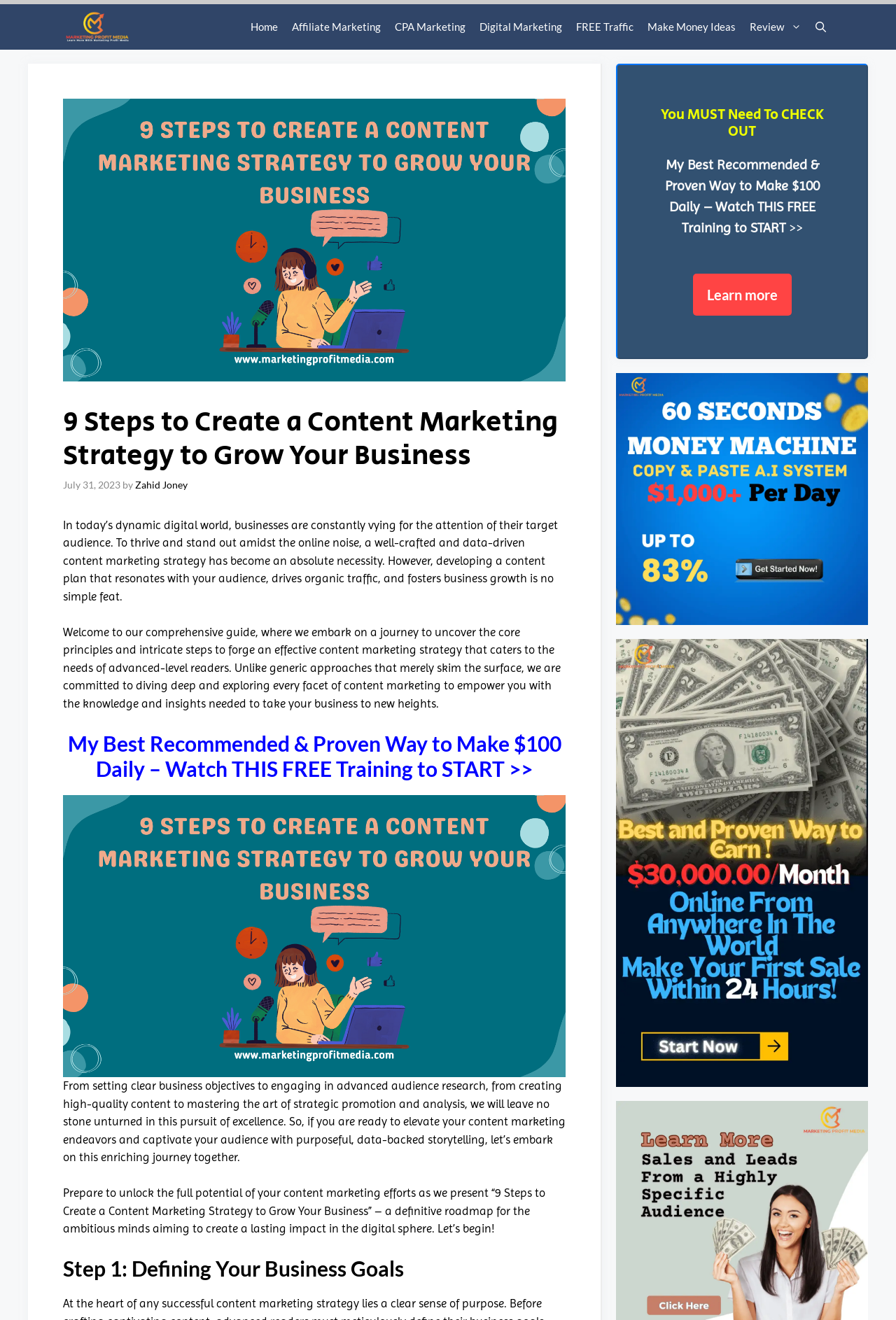Using the information in the image, could you please answer the following question in detail:
Who is the author of the article?

I found the author's name by looking at the text below the heading, which says 'by Zahid Joney'.